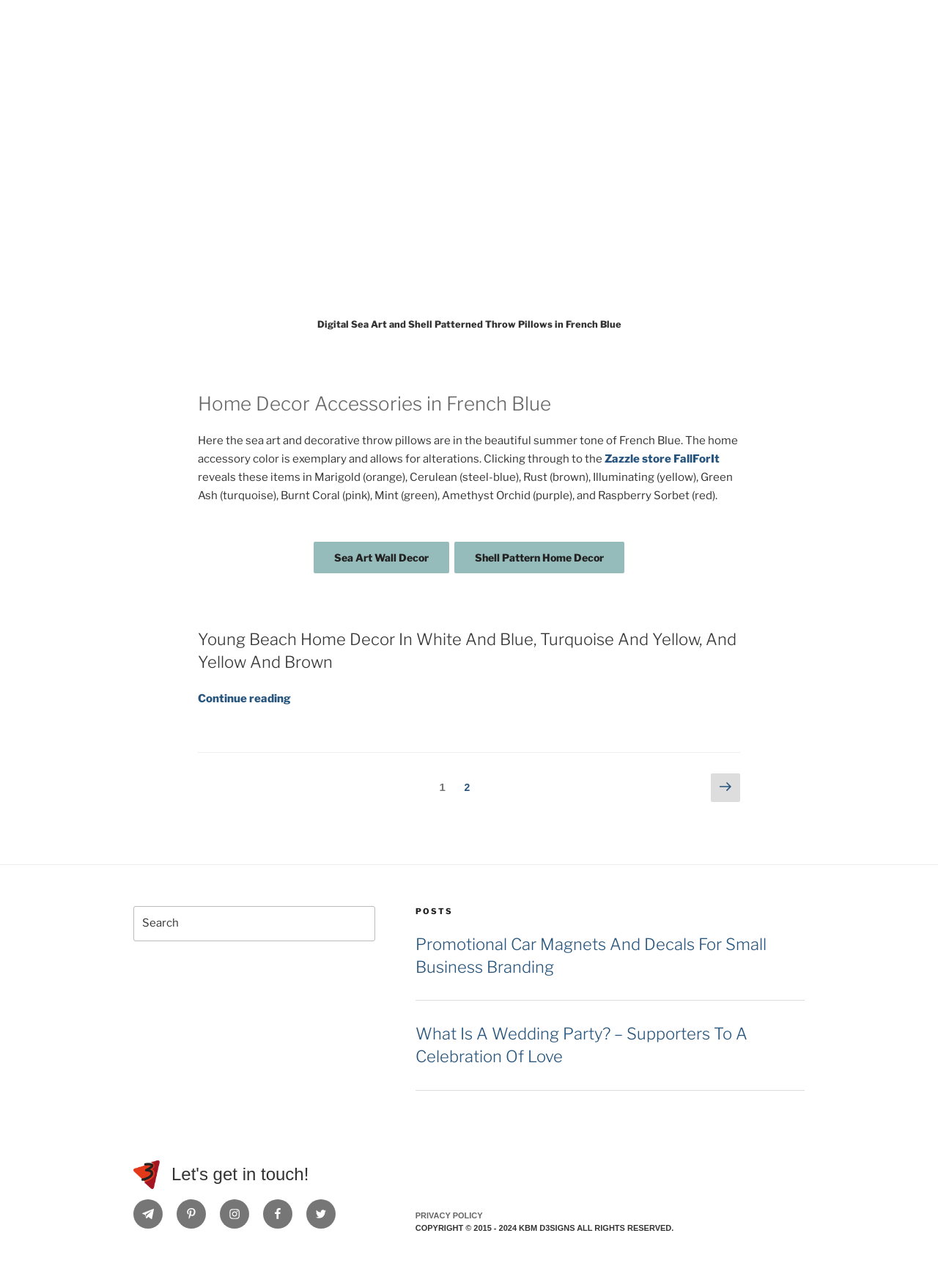Pinpoint the bounding box coordinates for the area that should be clicked to perform the following instruction: "Go to the 'Posts' page".

[0.211, 0.584, 0.789, 0.647]